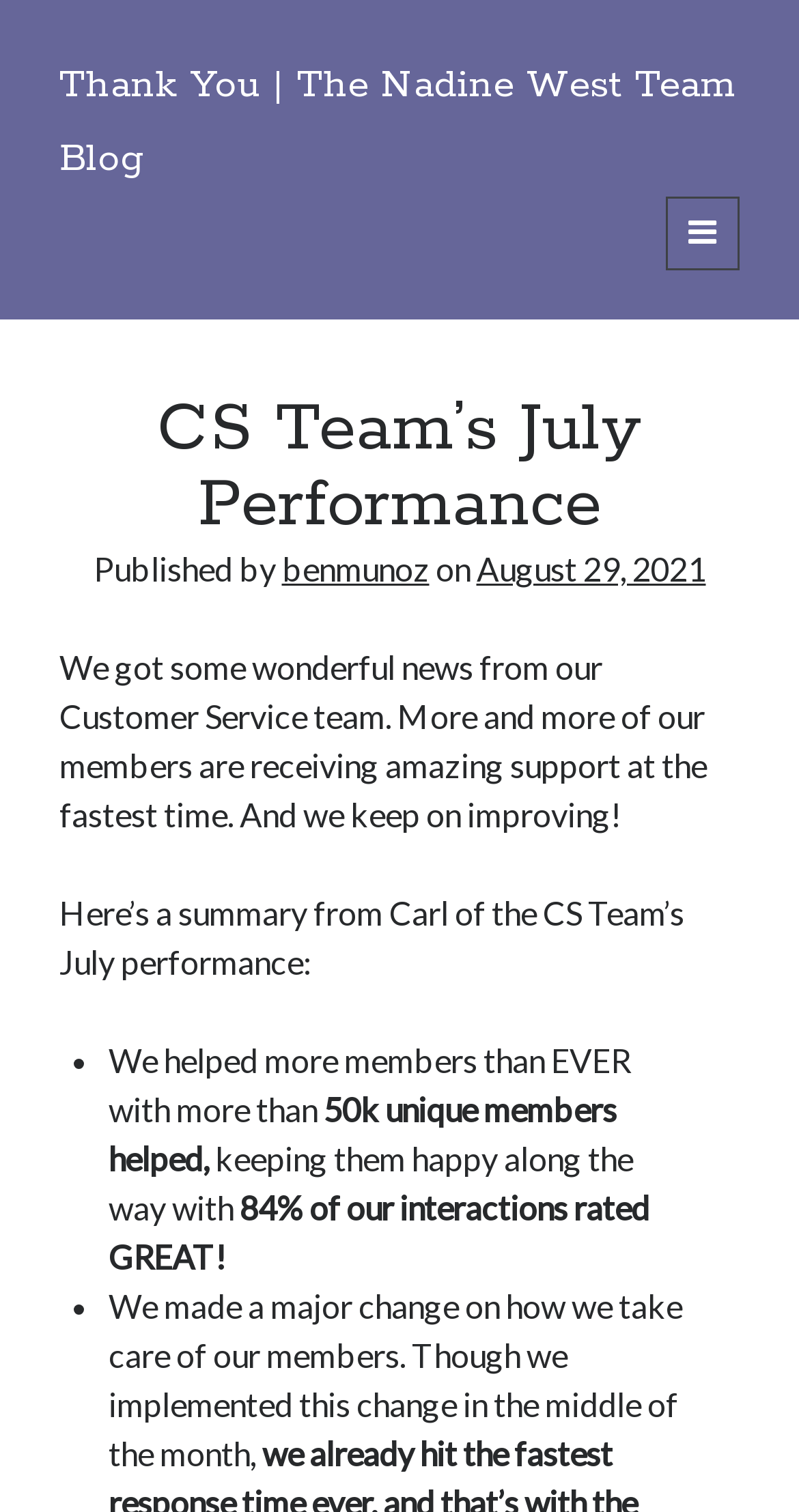Identify the bounding box coordinates of the clickable region necessary to fulfill the following instruction: "Read Nadine West’s Got Talent". The bounding box coordinates should be four float numbers between 0 and 1, i.e., [left, top, right, bottom].

[0.077, 0.788, 0.425, 0.808]